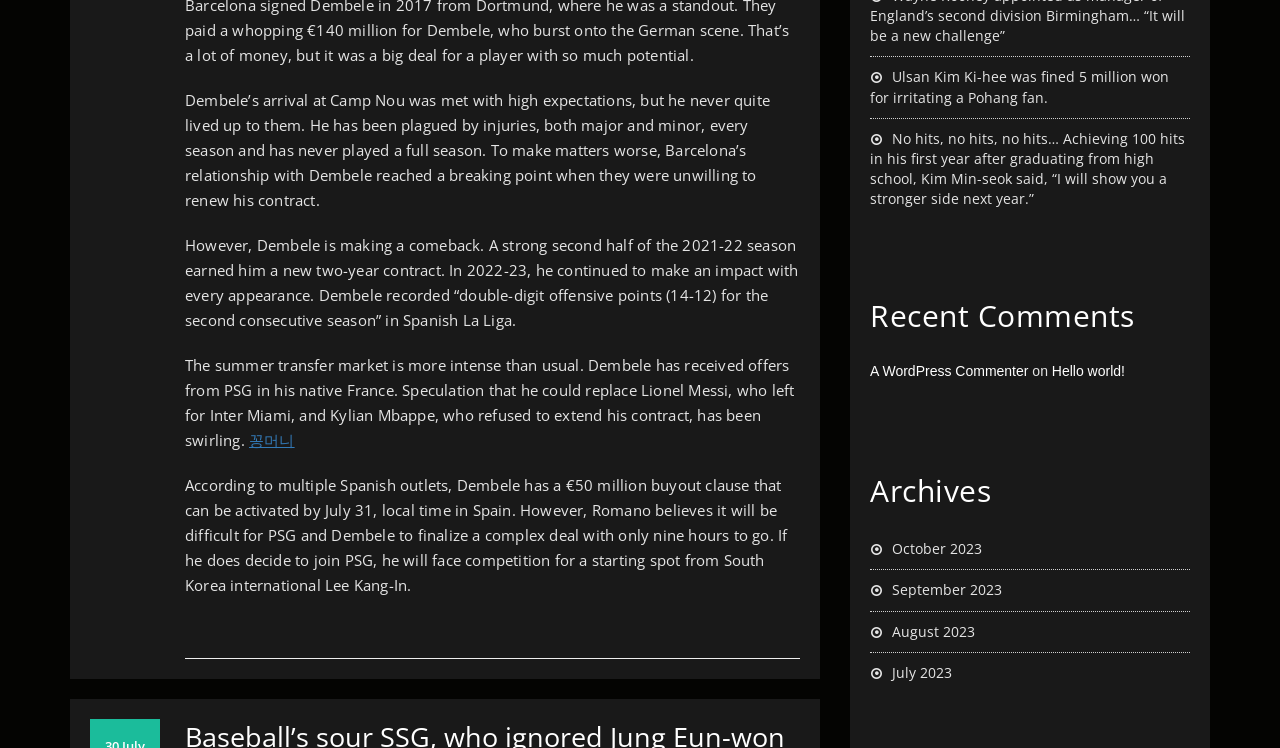Given the webpage screenshot, identify the bounding box of the UI element that matches this description: "September 2023".

[0.68, 0.776, 0.783, 0.801]